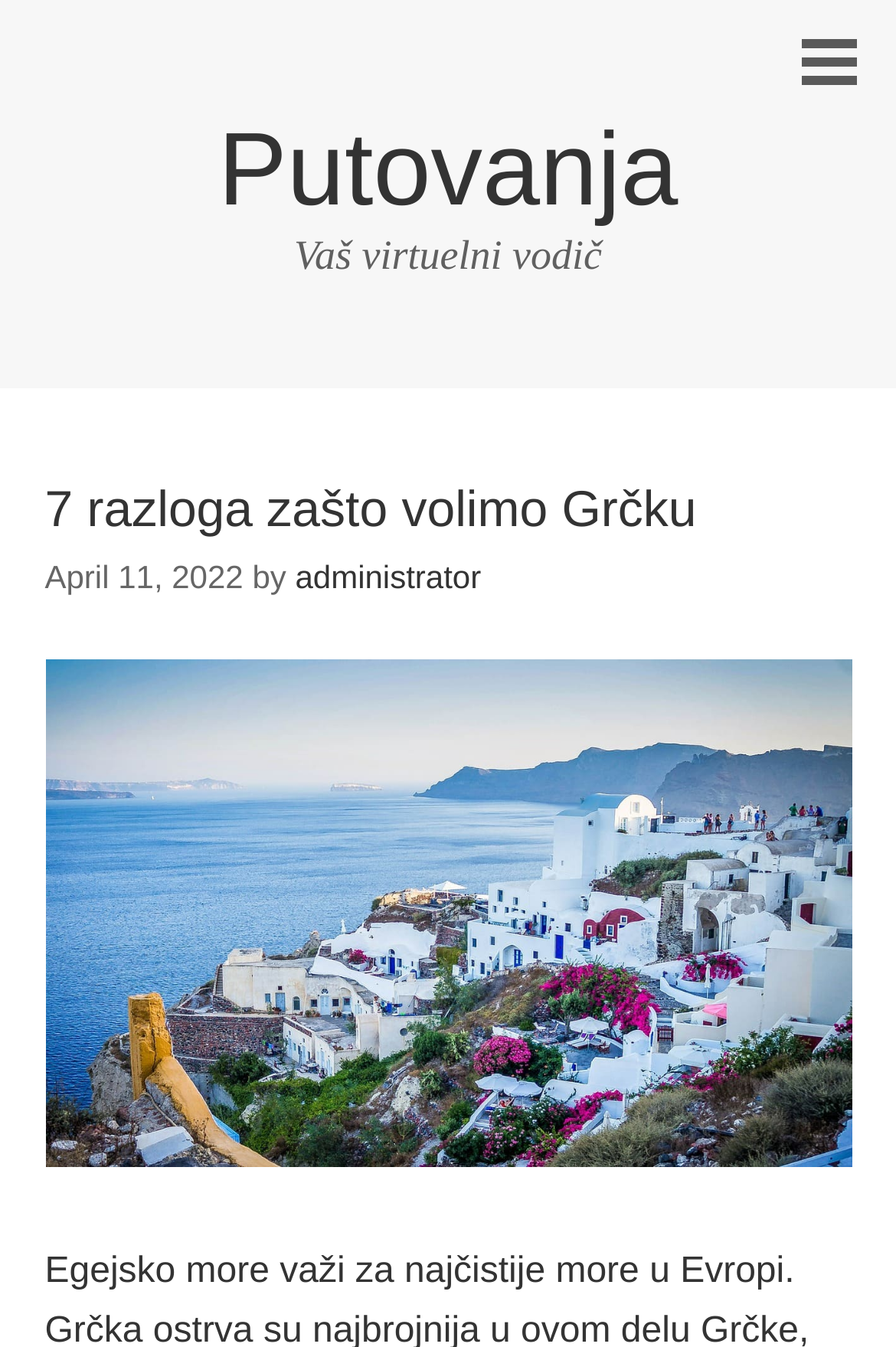Identify the bounding box coordinates for the UI element described as: "7 razloga zašto volimo Grčku".

[0.05, 0.356, 0.777, 0.398]